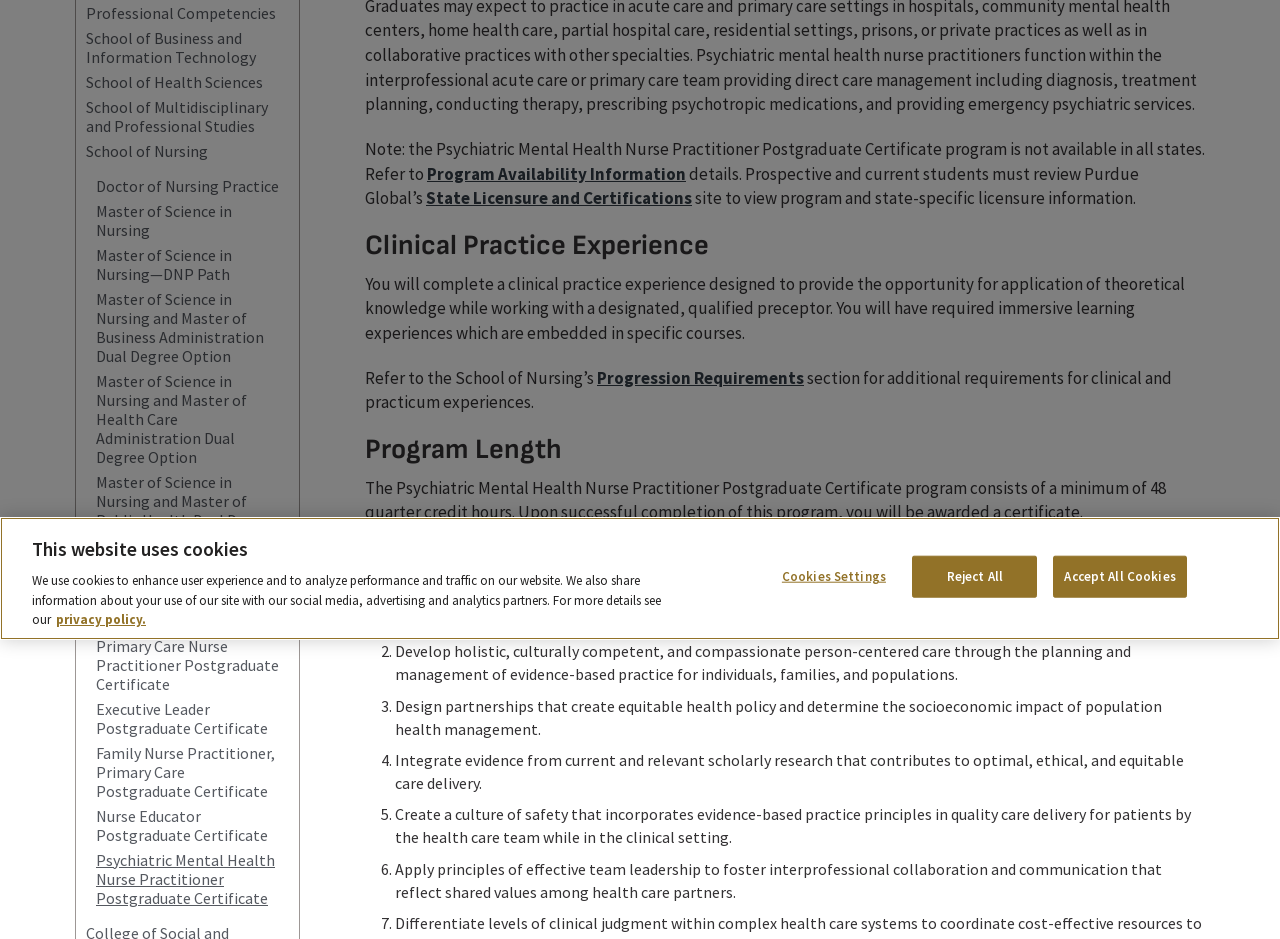Extract the bounding box coordinates for the UI element described by the text: "Master of Science in Nursing". The coordinates should be in the form of [left, top, right, bottom] with values between 0 and 1.

[0.075, 0.215, 0.218, 0.256]